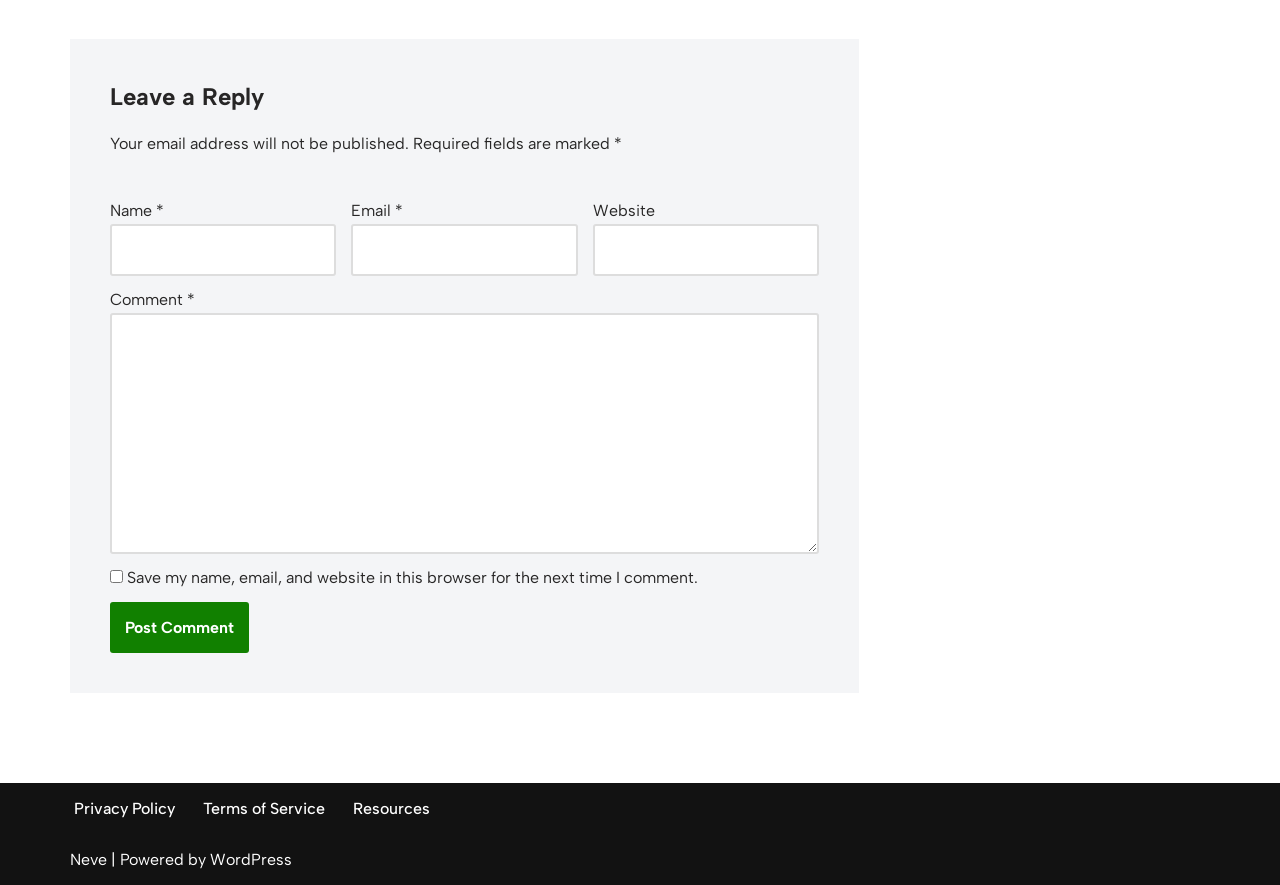Provide a short answer using a single word or phrase for the following question: 
What is the button label below the comment text box?

Post Comment